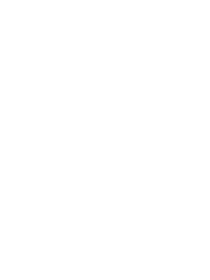Give a one-word or short phrase answer to the question: 
What type of furniture does the company produce?

Office furniture